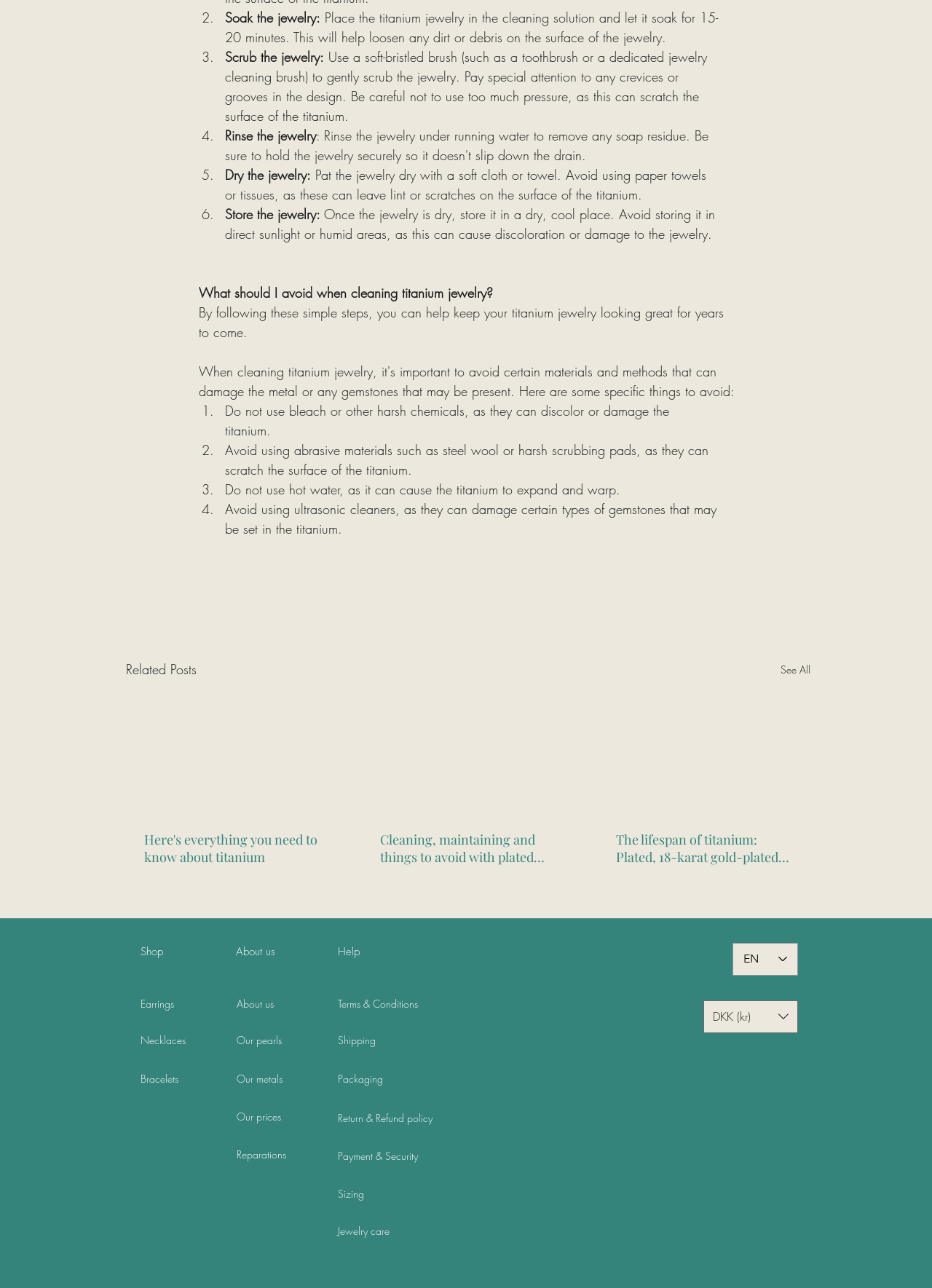Examine the image and give a thorough answer to the following question:
What is the purpose of the 'Related Posts' section?

The 'Related Posts' section on the webpage appears to be designed to show related articles or blog posts that may be of interest to the user, providing additional information on topics related to titanium jewelry.